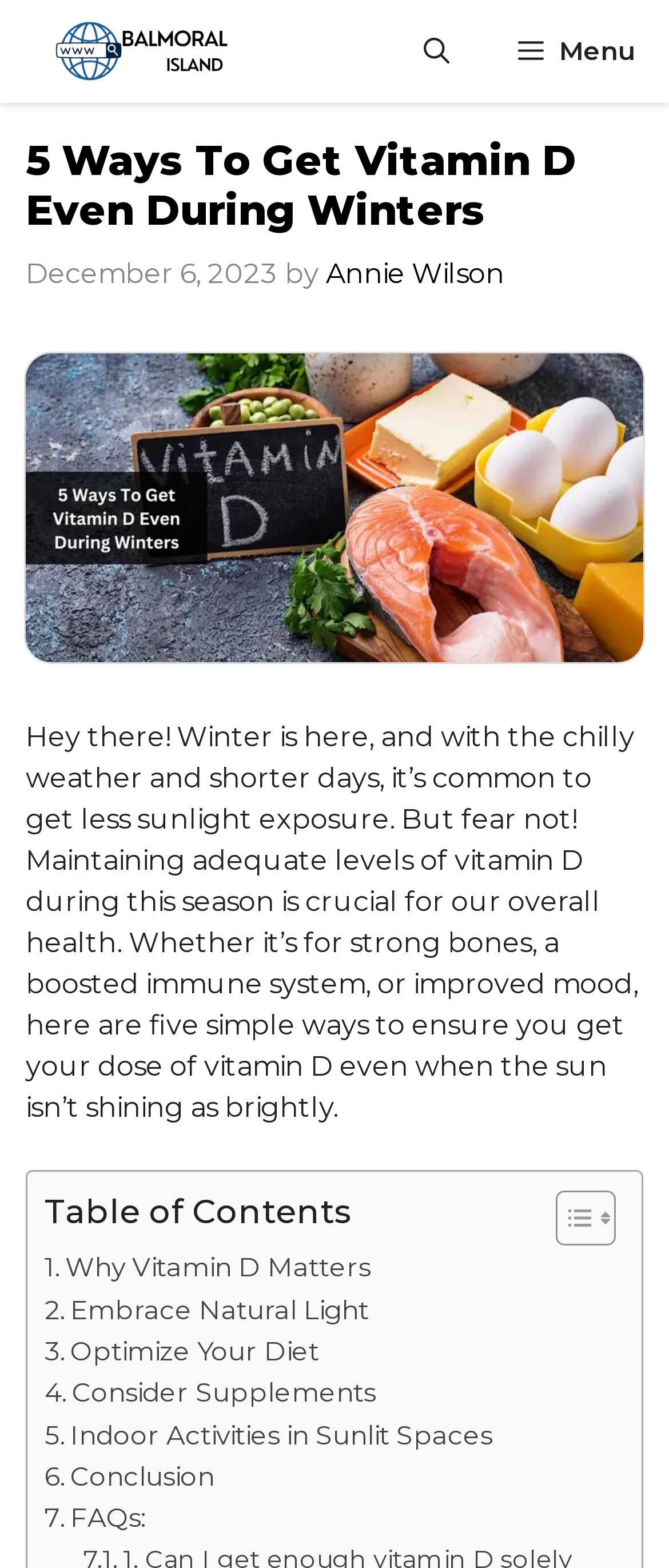Please specify the bounding box coordinates for the clickable region that will help you carry out the instruction: "Search using the 'Open Search Bar' link".

[0.582, 0.0, 0.723, 0.066]